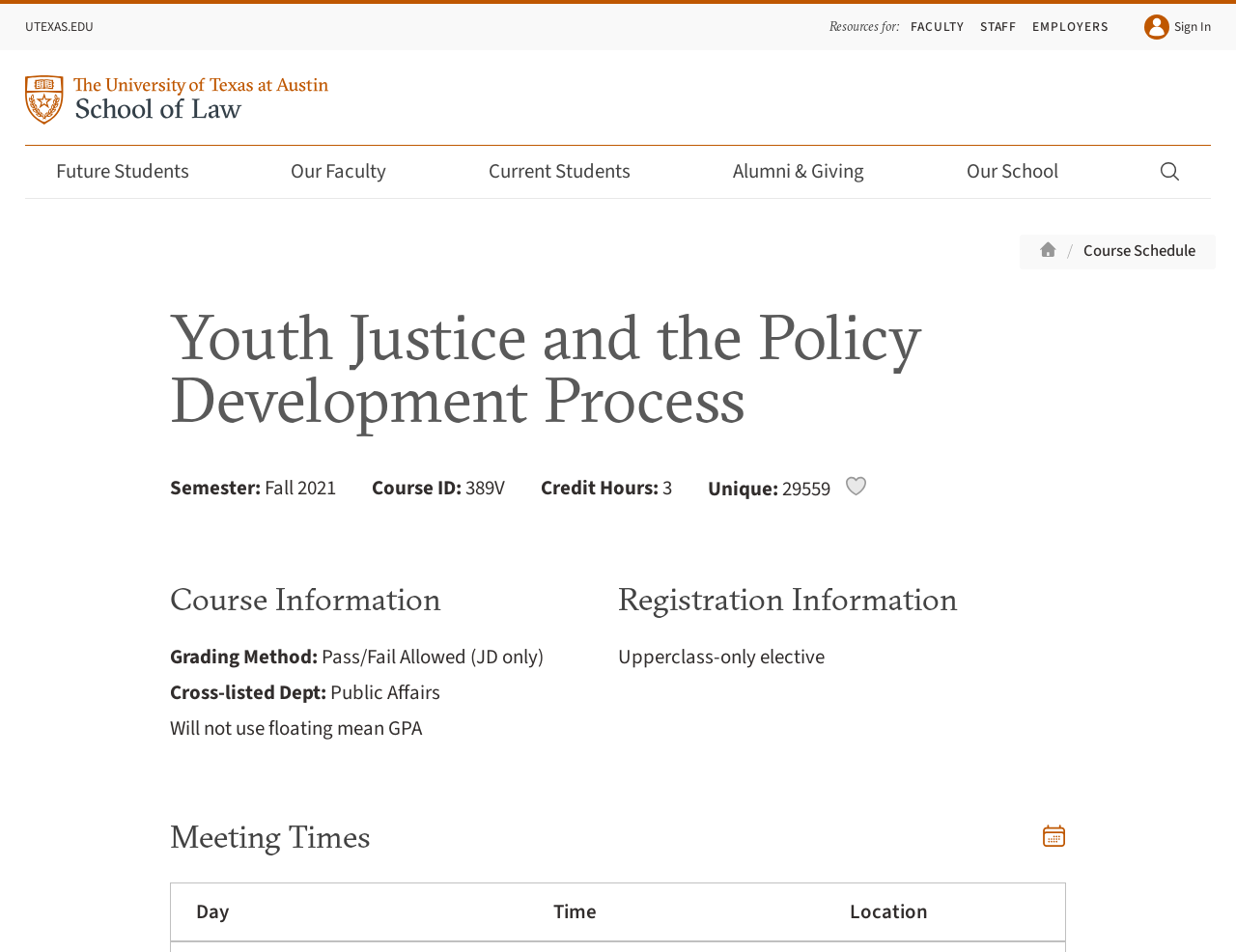Identify the bounding box coordinates for the element that needs to be clicked to fulfill this instruction: "Toggle search". Provide the coordinates in the format of four float numbers between 0 and 1: [left, top, right, bottom].

[0.926, 0.159, 0.967, 0.202]